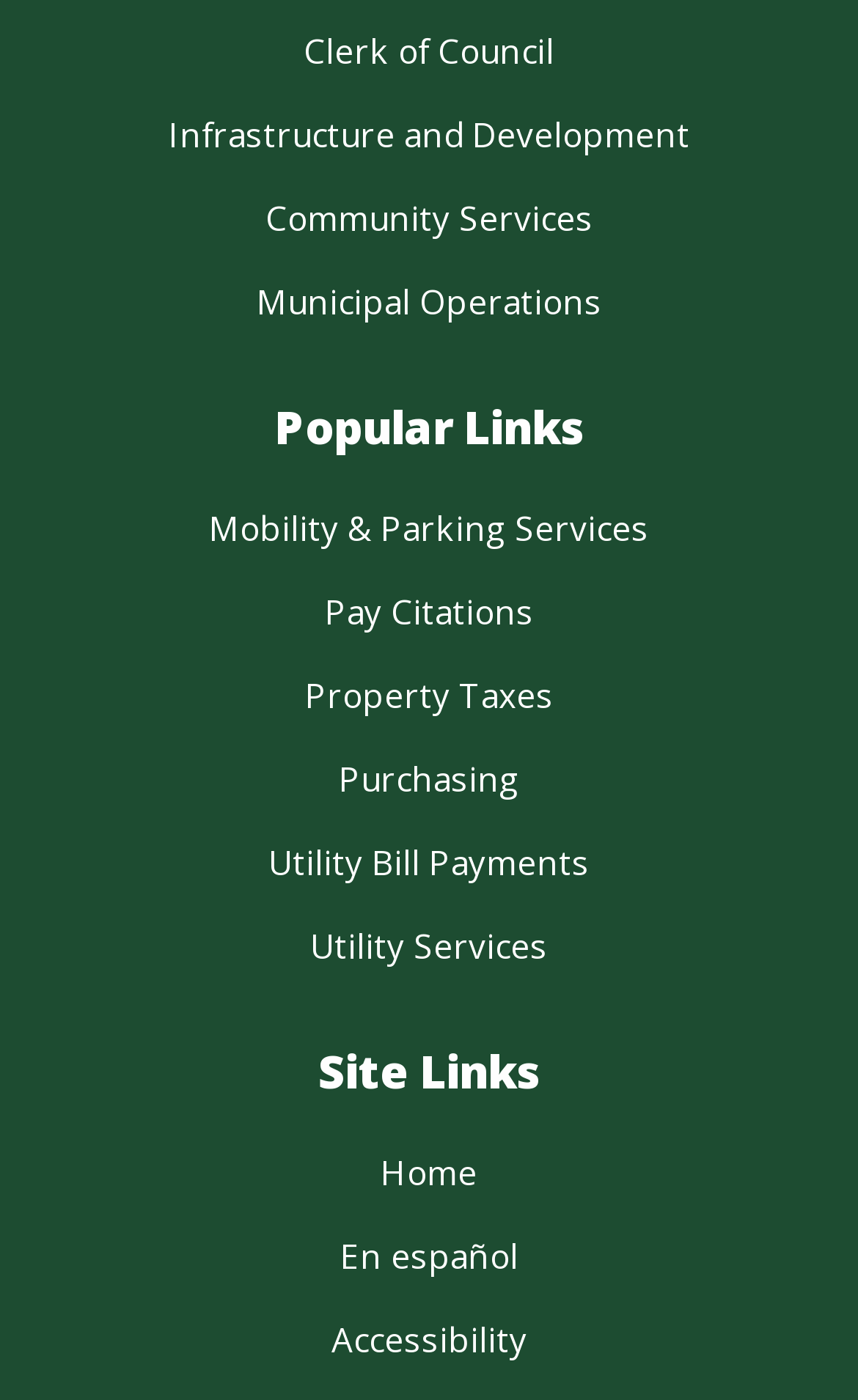What is the last link in the Site Links section?
Please provide a detailed answer to the question.

I looked at the 'Site Links' section and found that the last link is 'Home', which is located at the bottom of the section.